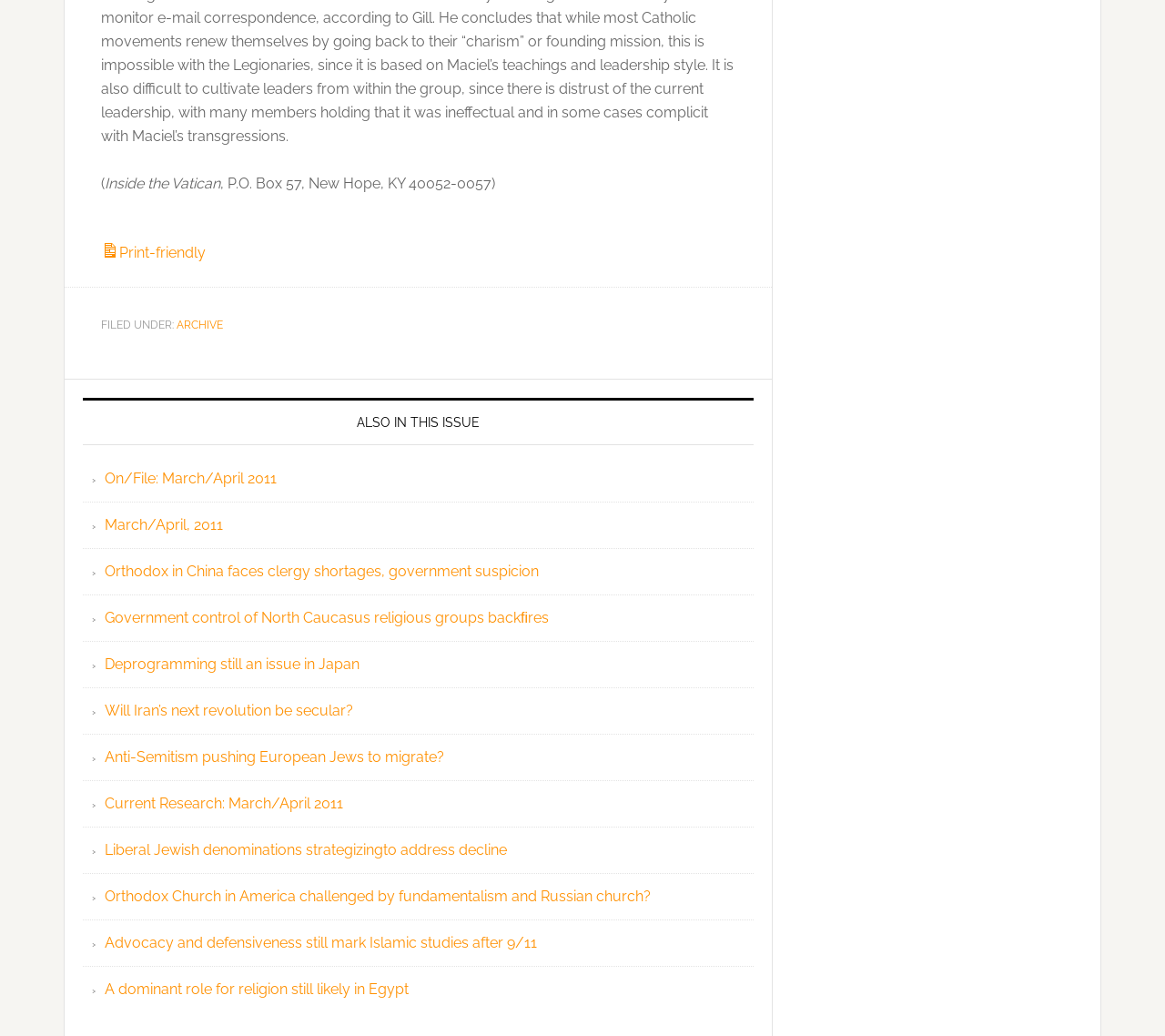How many links are present in the footer section?
Refer to the image and offer an in-depth and detailed answer to the question.

The footer section contains two links, 'Print-friendly' and 'ARCHIVE', which can be determined by examining the bounding box coordinates and OCR text of the elements in the footer section.